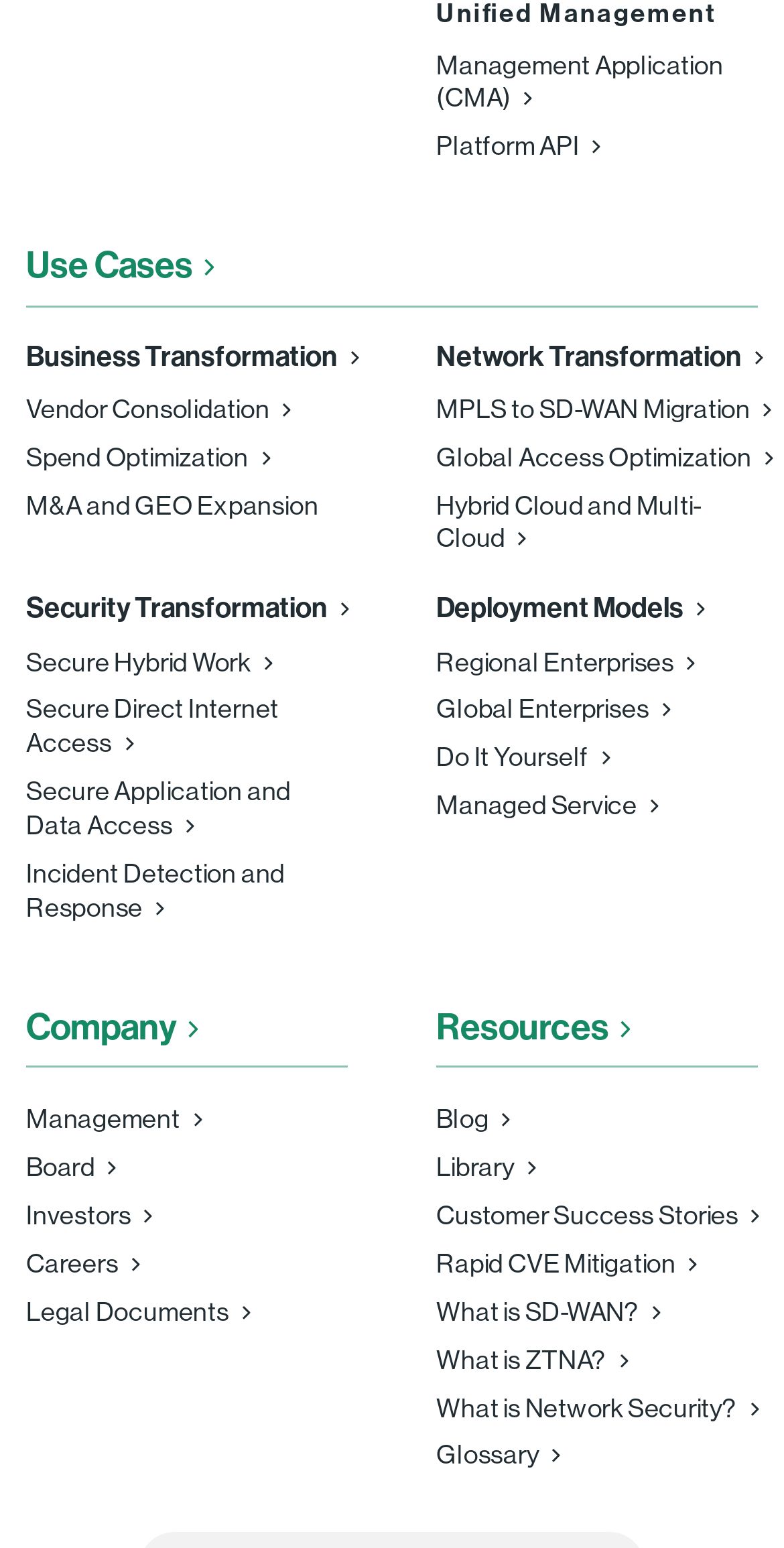Identify the bounding box coordinates for the UI element mentioned here: "Incident Detection and Response". Provide the coordinates as four float values between 0 and 1, i.e., [left, top, right, bottom].

[0.033, 0.551, 0.443, 0.604]